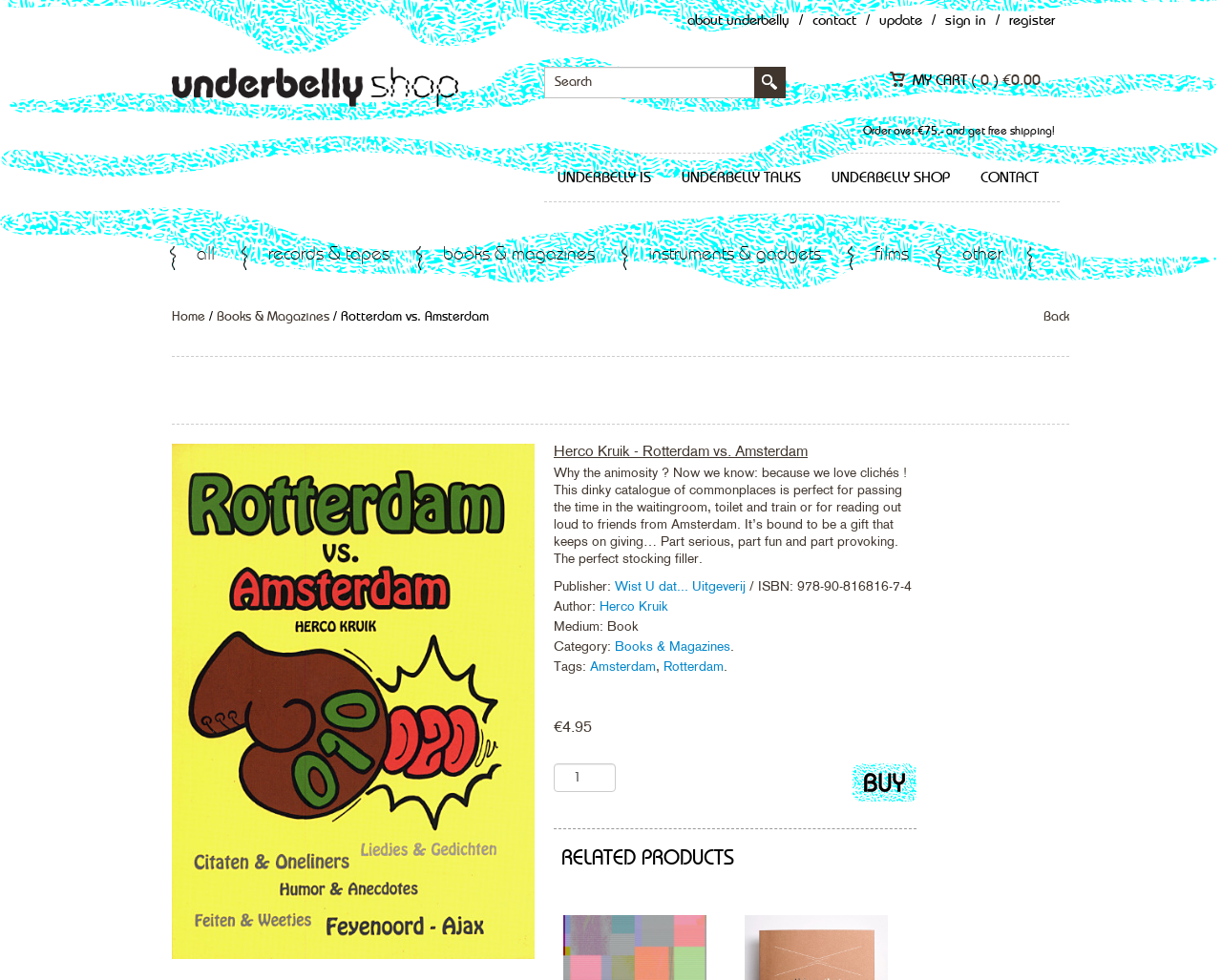Using the format (top-left x, top-left y, bottom-right x, bottom-right y), and given the element description, identify the bounding box coordinates within the screenshot: Books & Magazines

[0.177, 0.316, 0.27, 0.33]